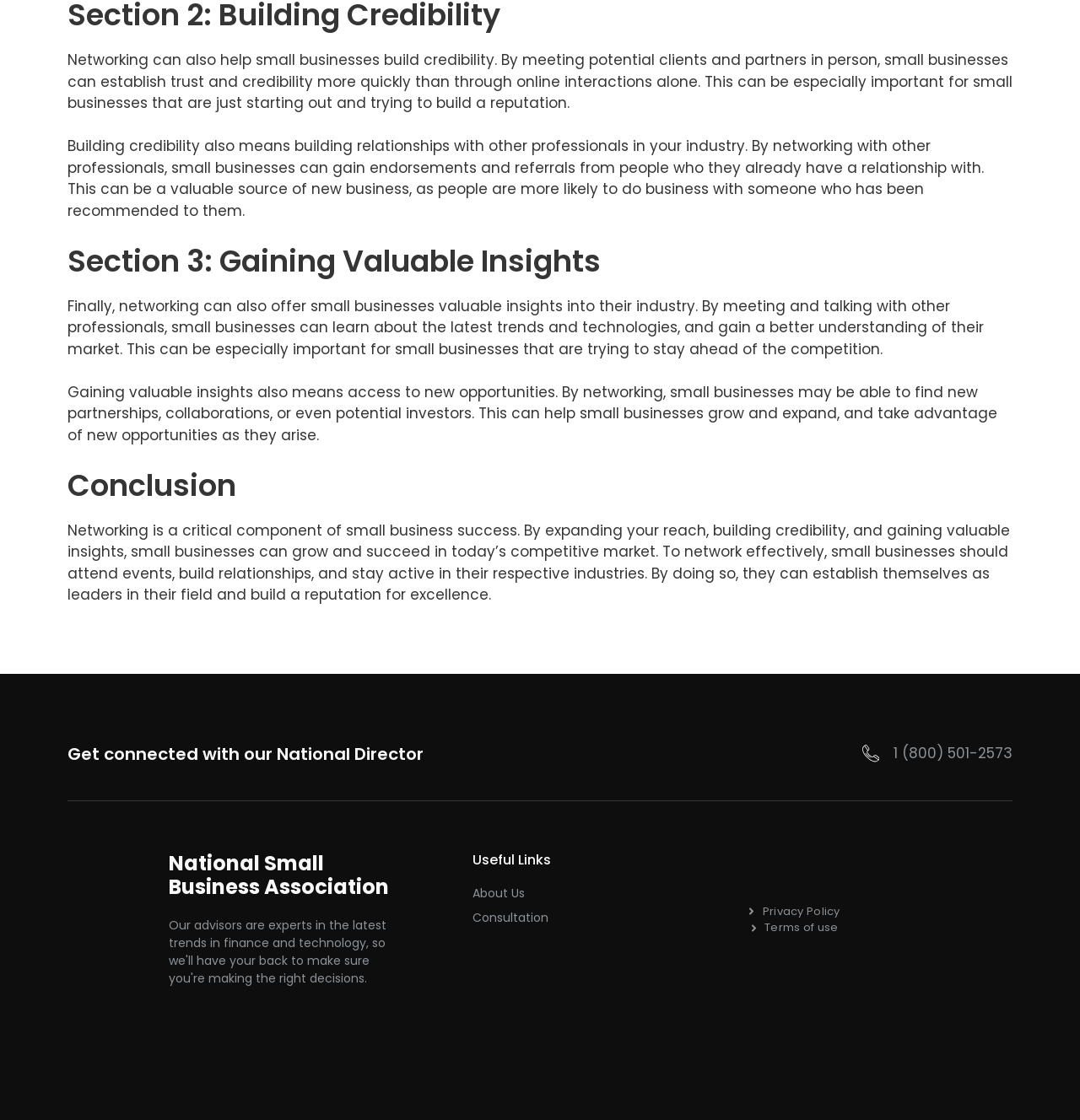Given the element description, predict the bounding box coordinates in the format (top-left x, top-left y, bottom-right x, bottom-right y). Make sure all values are between 0 and 1. Here is the element description: Consultation

[0.438, 0.812, 0.508, 0.828]